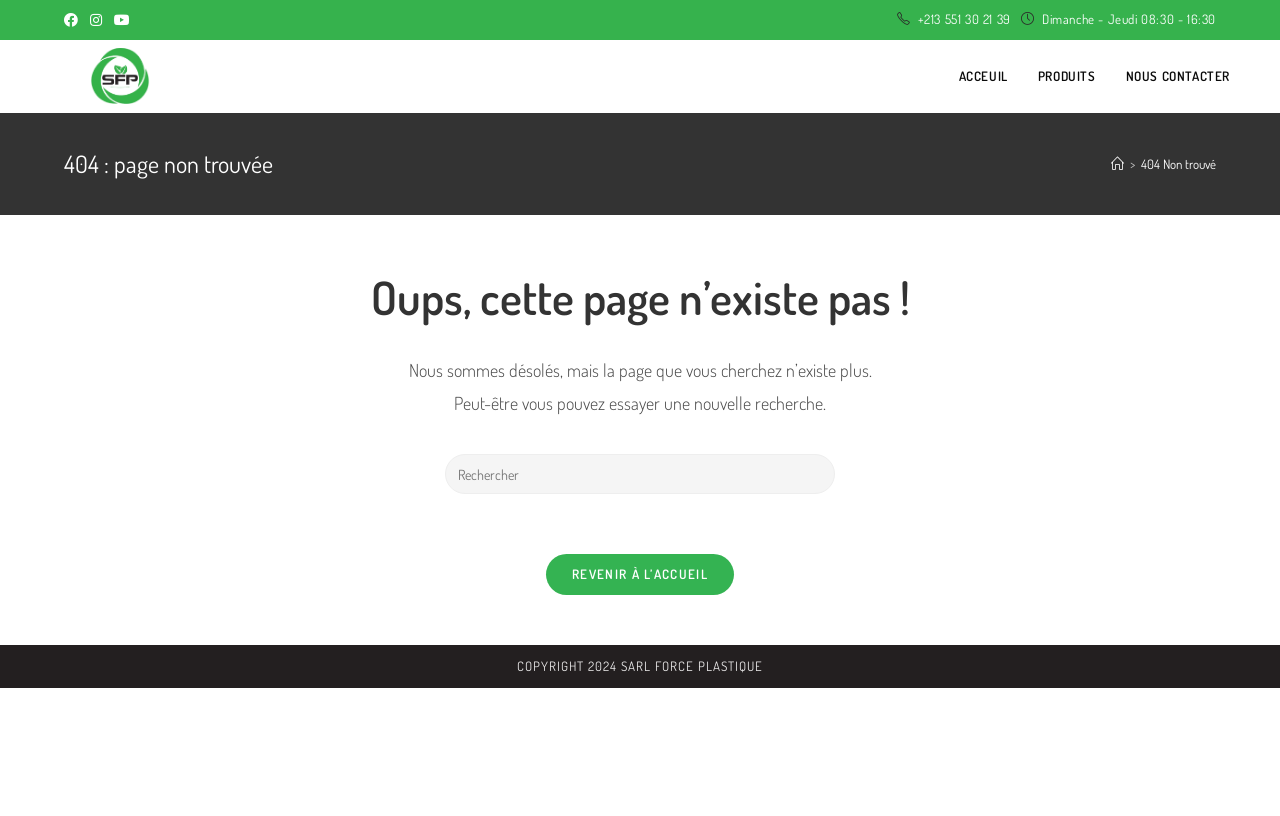What is the error message displayed on this webpage?
Please respond to the question with as much detail as possible.

I found the error message by looking at the heading element within the HeaderAsNonLandmark section, which displays the error message '404 : page non trouvée'.